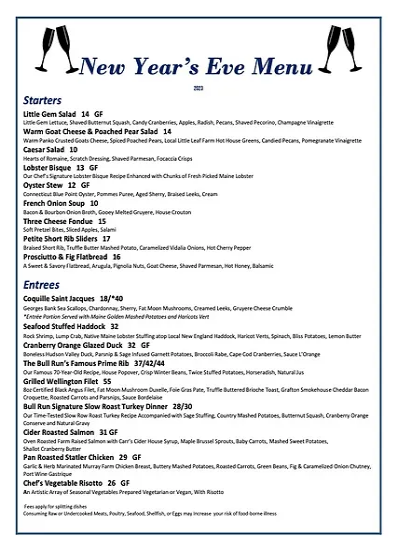Examine the image carefully and respond to the question with a detailed answer: 
What type of lobster is used in the Lobster Bisque?

The menu mentions that the Lobster Bisque is enriched with flavorful Maine lobster, indicating the type of lobster used in the dish.